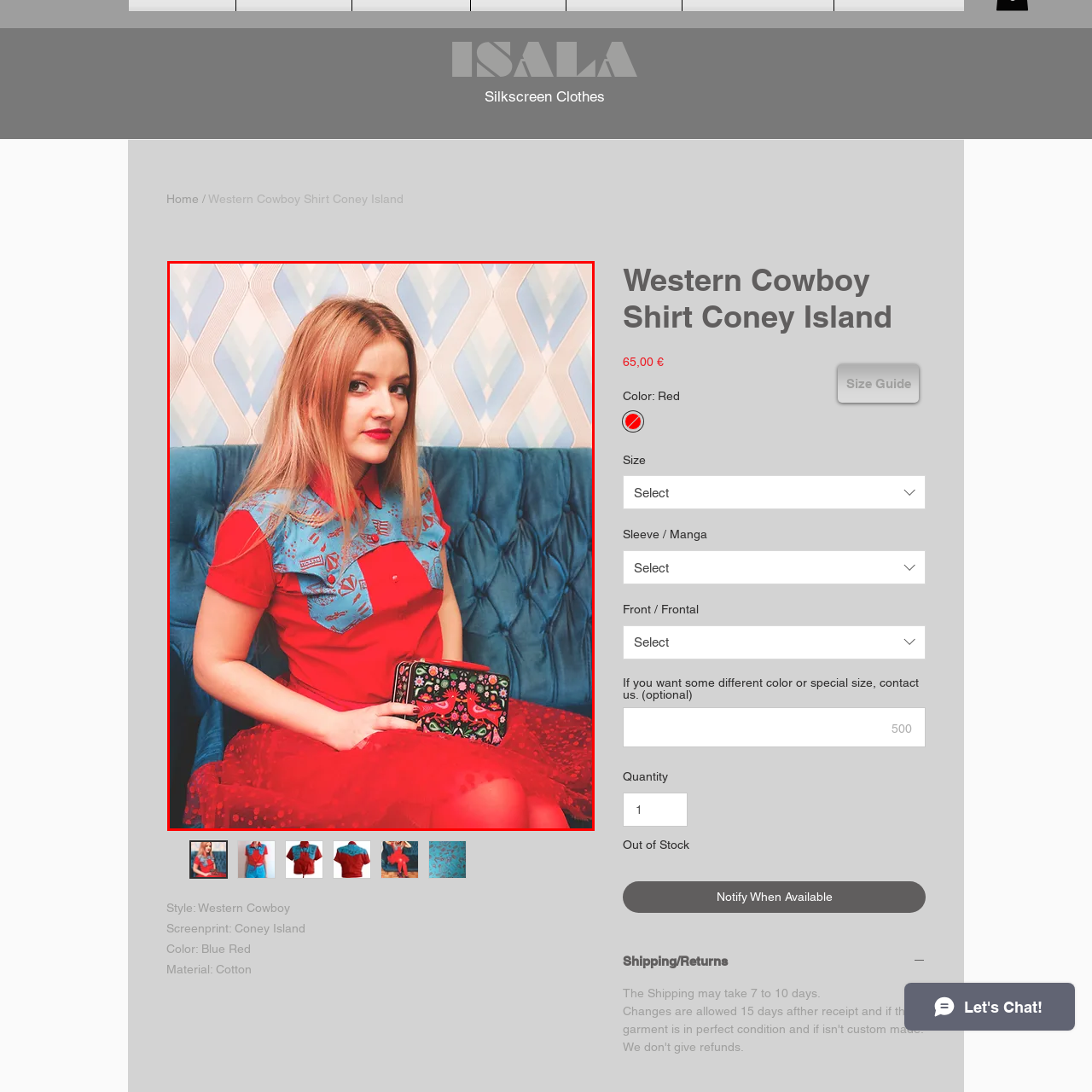Elaborate on the visual details of the image contained within the red boundary.

The image features a stylish woman wearing a vibrant red shirt with a distinctive blue patterned yoke. She is seated on a plush teal couch, exuding confidence and charm. Her hair is long and lightly styled, complementing her striking facial expression. In her hands, she holds a decorative clutch adorned with intricate floral designs, highlighting her keen sense of fashion. The background is a visually appealing pattern of interlocking shapes in soft hues, creating a modern and elegant atmosphere, perfectly framing the Western Cowboy Shirt Coney Island showcased in this setting. This image encapsulates a blend of contemporary style and playful elegance, embodying the essence of fashionable individualism.